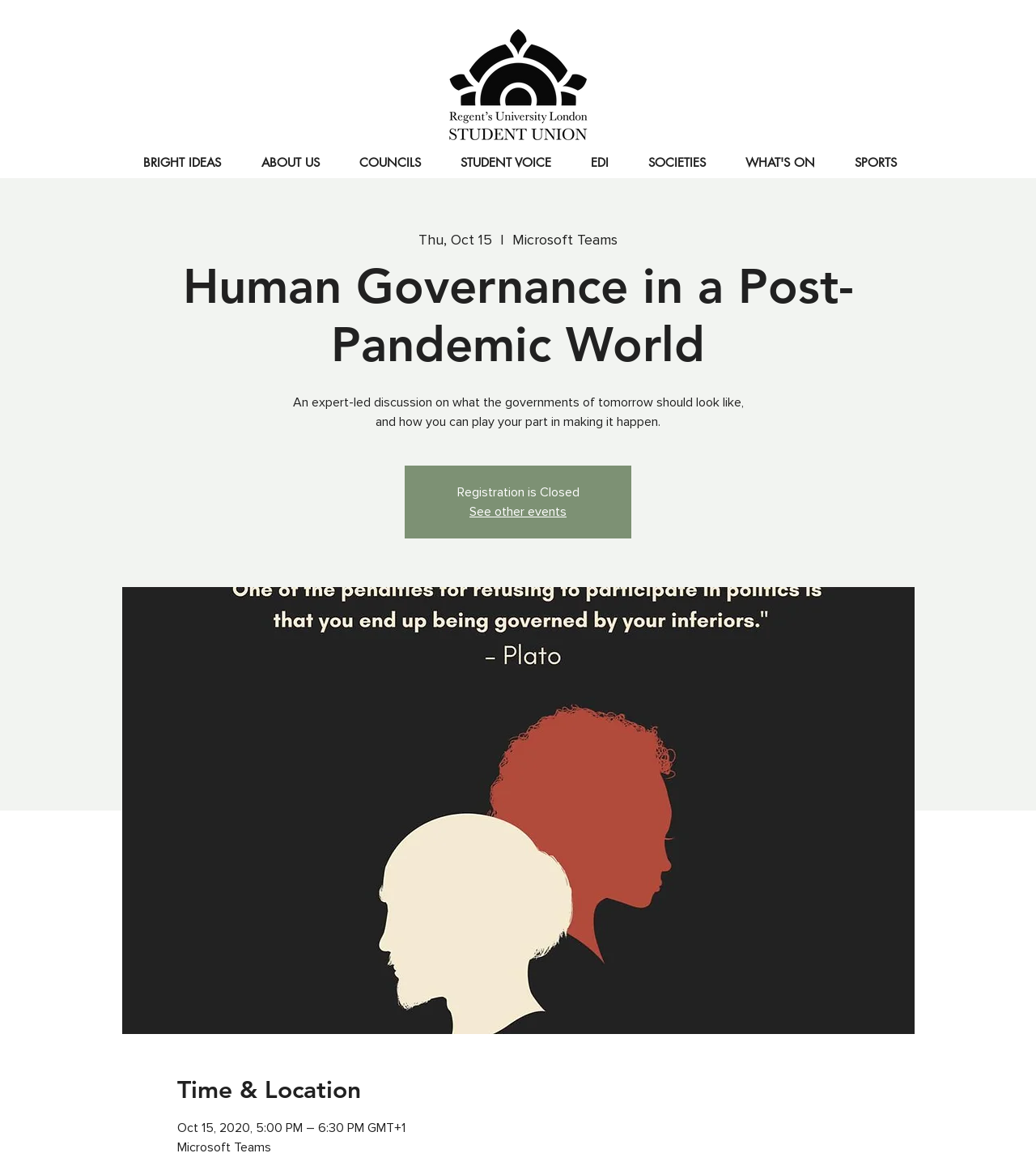Please specify the bounding box coordinates in the format (top-left x, top-left y, bottom-right x, bottom-right y), with all values as floating point numbers between 0 and 1. Identify the bounding box of the UI element described by: ABOUT US

[0.241, 0.129, 0.335, 0.15]